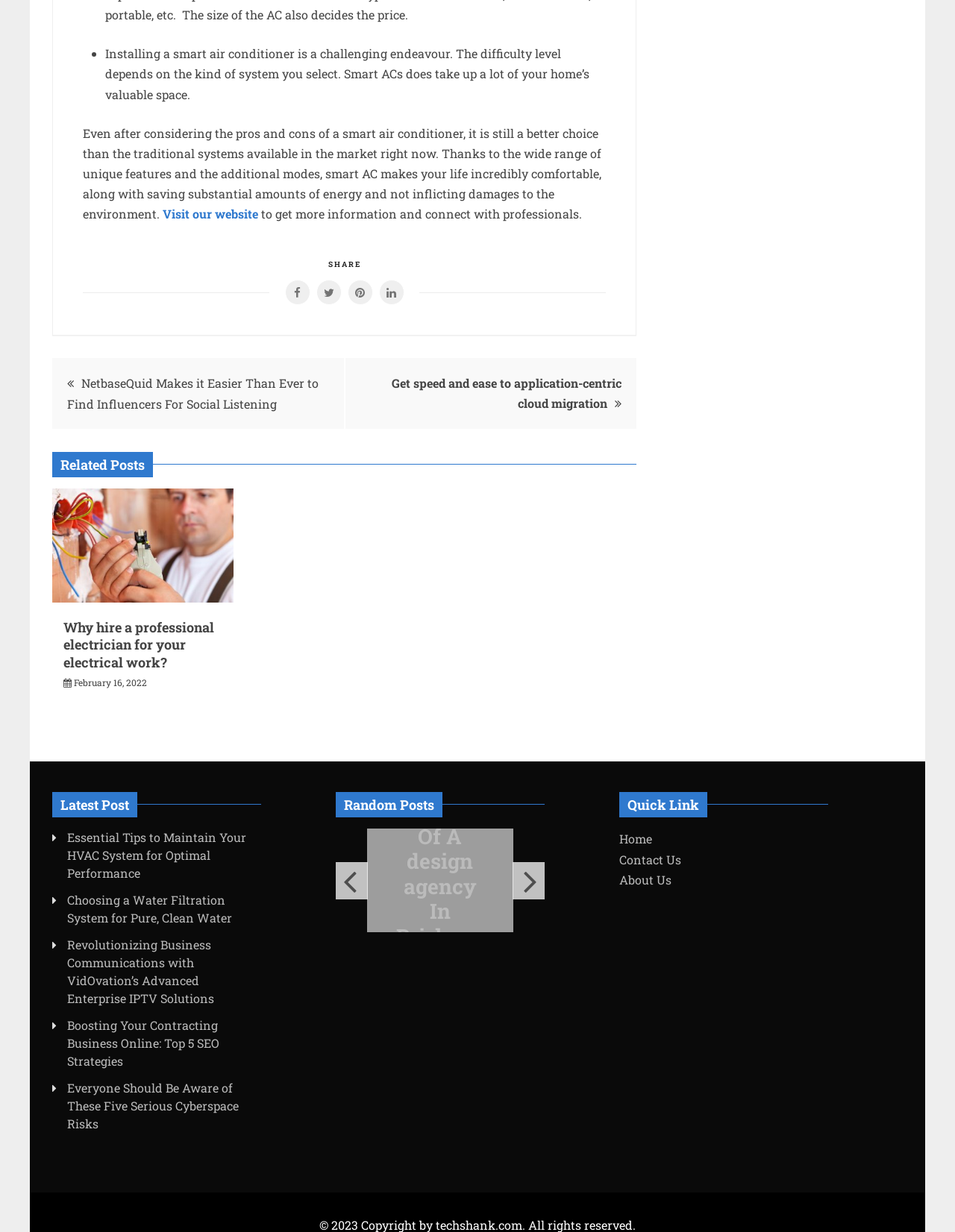Review the image closely and give a comprehensive answer to the question: What type of posts are listed on the webpage?

The webpage has sections labeled 'Related Posts' and 'Latest Post', which list various links to articles or blog posts, possibly related to home maintenance, electrical work, or technology.